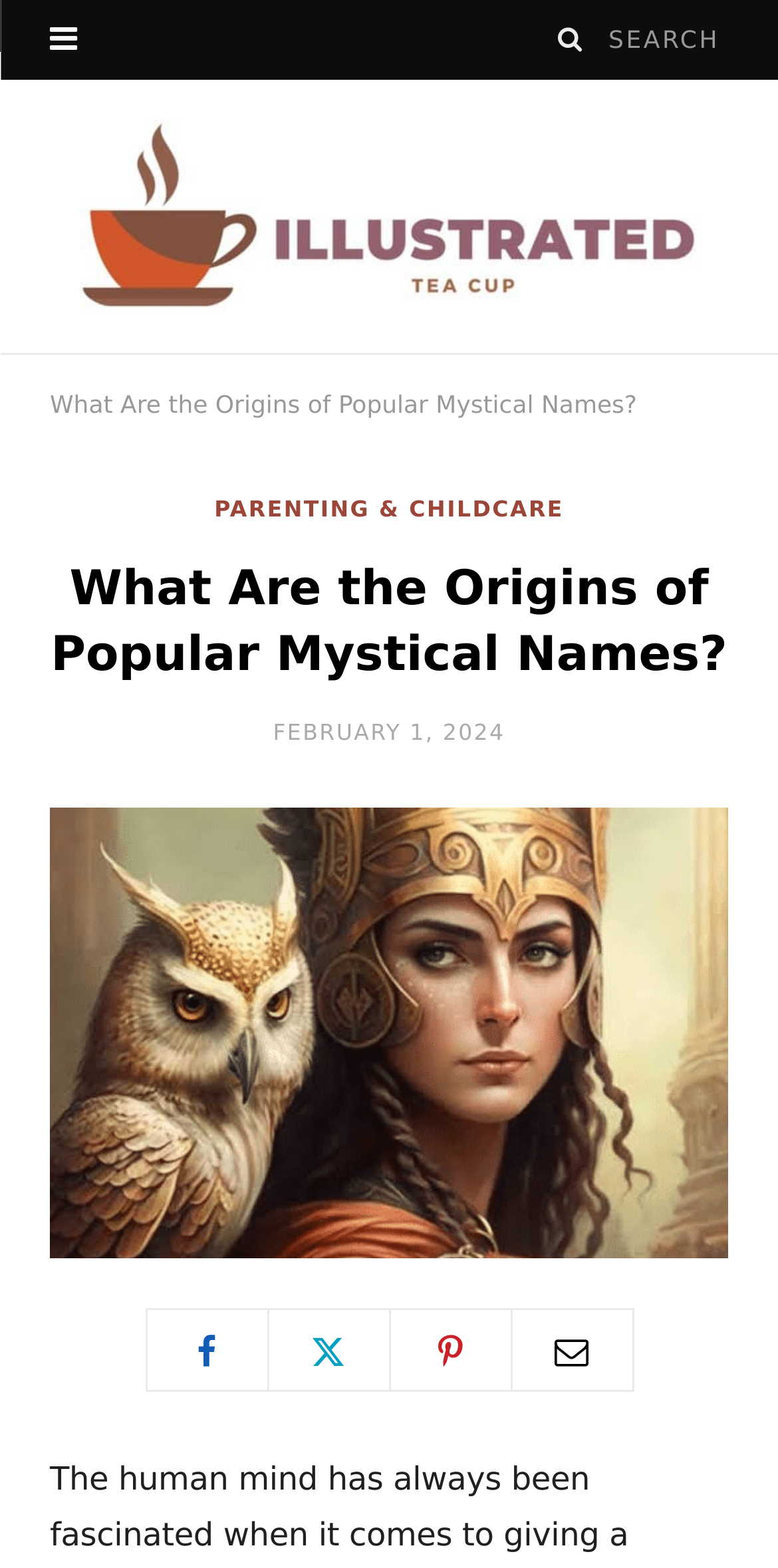Find the bounding box coordinates for the element that must be clicked to complete the instruction: "Visit illustrated Tea Cup". The coordinates should be four float numbers between 0 and 1, indicated as [left, top, right, bottom].

[0.103, 0.076, 0.897, 0.199]